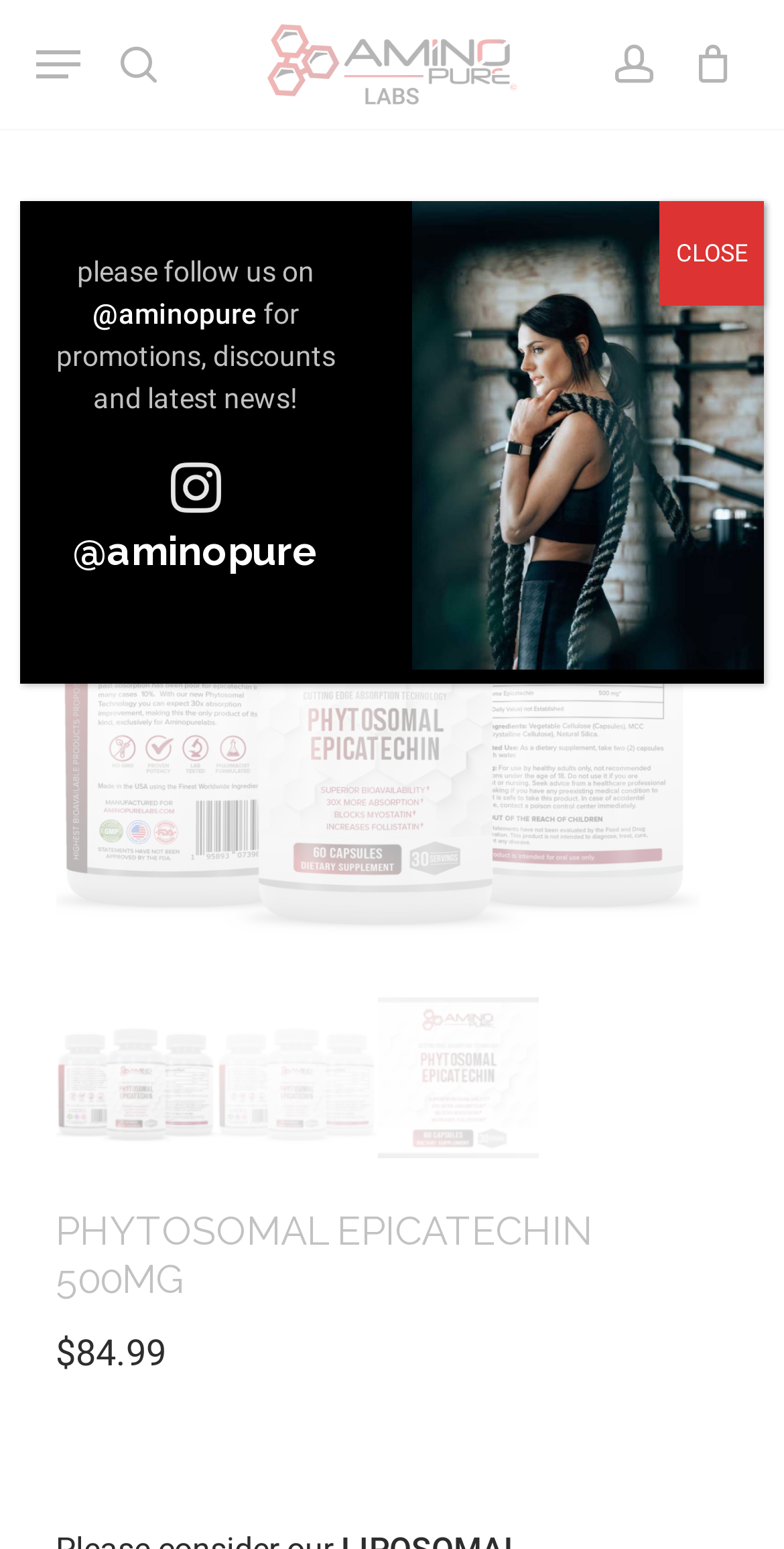Offer a meticulous description of the webpage's structure and content.

The webpage is about a product called PHYTOSOMAL EPICATECHIN 500mg from Amino Pure Labs. At the top left, there is a search bar with a magnifying glass icon and a "Close Search" link next to it. Below the search bar, there is a navigation menu with links to "Home", "Supplements", and other pages. 

To the right of the navigation menu, there is a logo of Amino Pure Labs, which is an image with a link to the company's homepage. Next to the logo, there are links to "account" and a shopping cart icon with a "CART" label. 

In the main content area, there is a heading that reads "PHYTOSOMAL EPICATECHIN 500MG" and a product image below it. The product image takes up most of the width of the page. Below the product image, there is a price label that reads "$84.99". 

On the right side of the page, there is a "View Cart" link and a subtotal label that reads "Subtotal:". 

At the bottom of the page, there is a modal dialog box that is currently open, with a message that reads "please follow us on @aminopure for promotions, discounts and latest news! @aminopure". The dialog box has a "Close" button at the top right corner. Inside the dialog box, there are two links to "@aminopure" and an image of a social media icon.